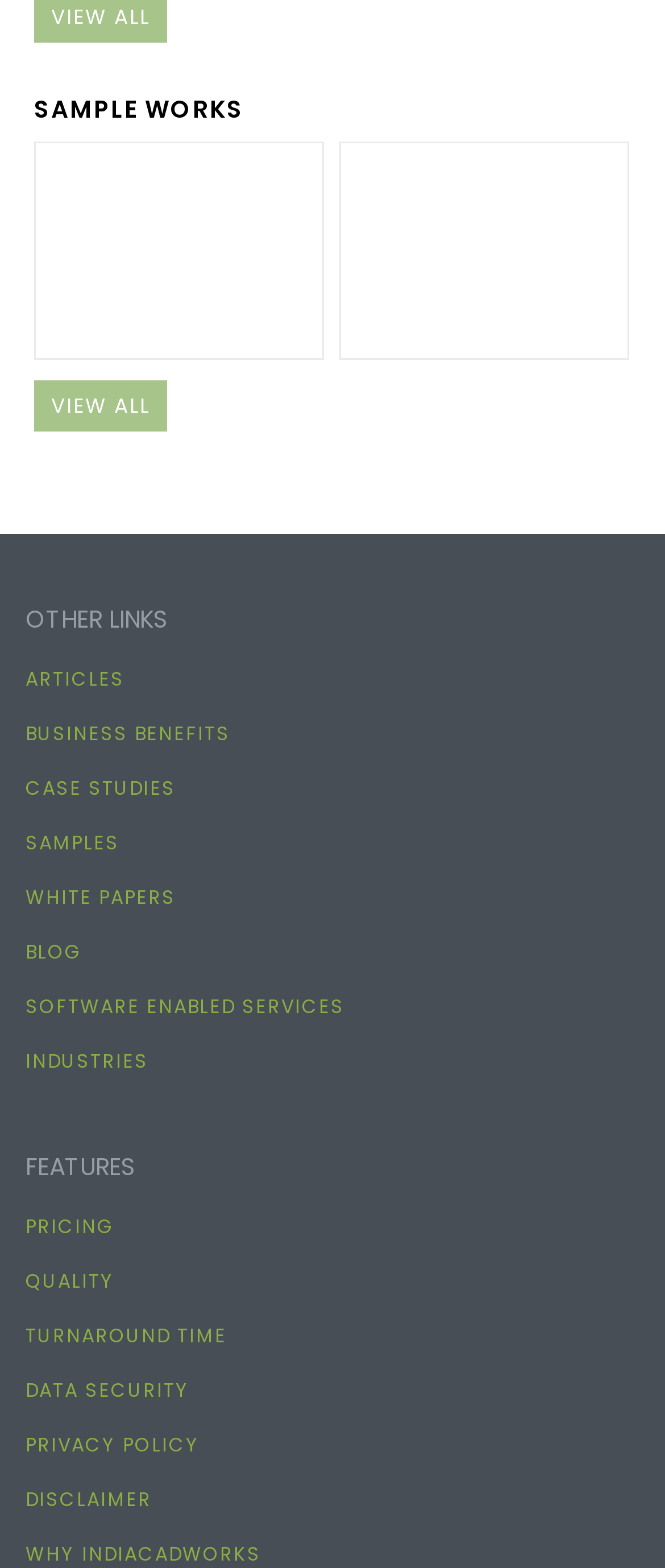Answer briefly with one word or phrase:
How many images are there on the webpage?

2